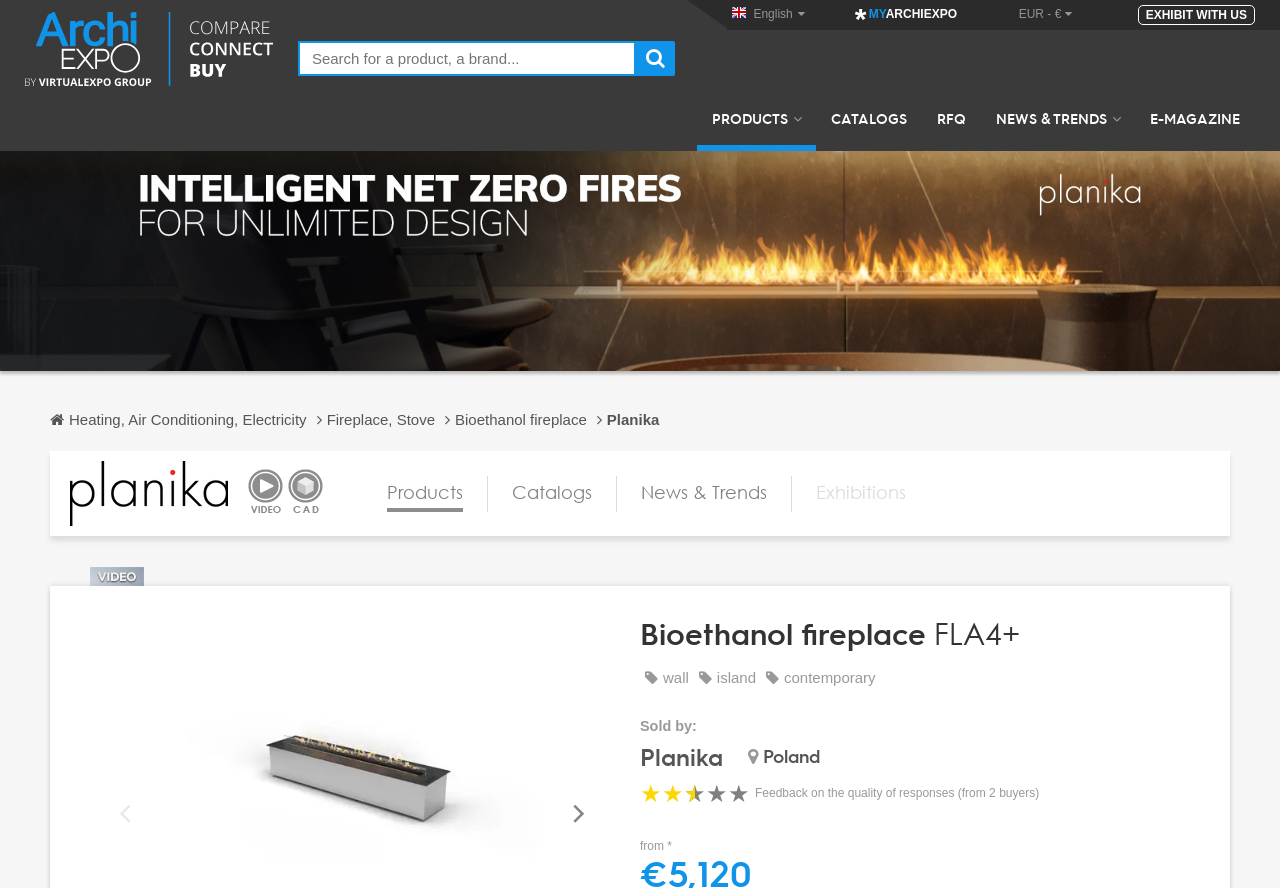What is the type of product displayed on the webpage?
Answer the question with a thorough and detailed explanation.

I found the product type by looking at the heading of the webpage, where I saw the text 'Bioethanol fireplace FLA4+ wall / island / contemporary' displayed.